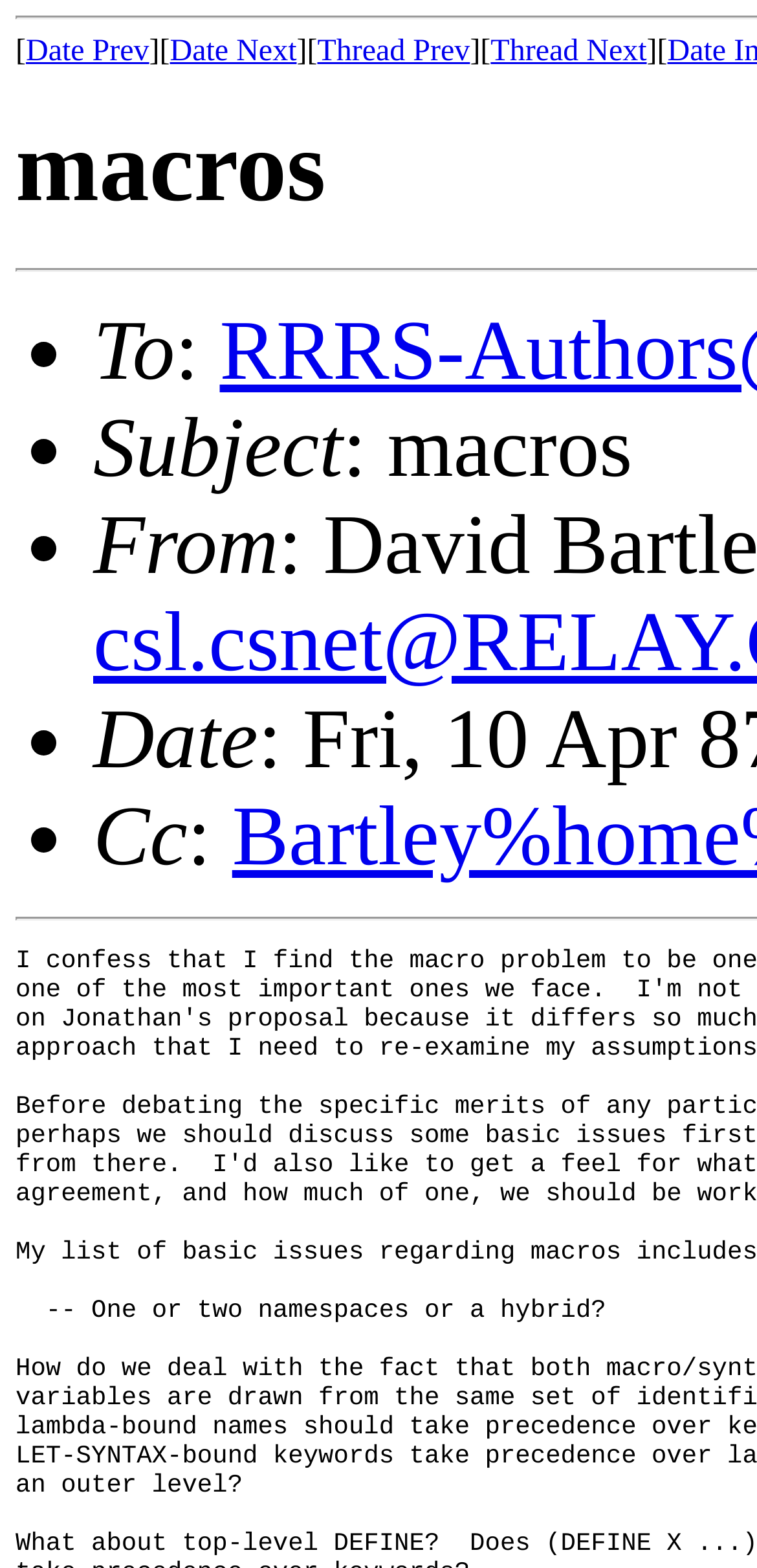Determine the bounding box coordinates for the UI element described. Format the coordinates as (top-left x, top-left y, bottom-right x, bottom-right y) and ensure all values are between 0 and 1. Element description: Web Hosting

None